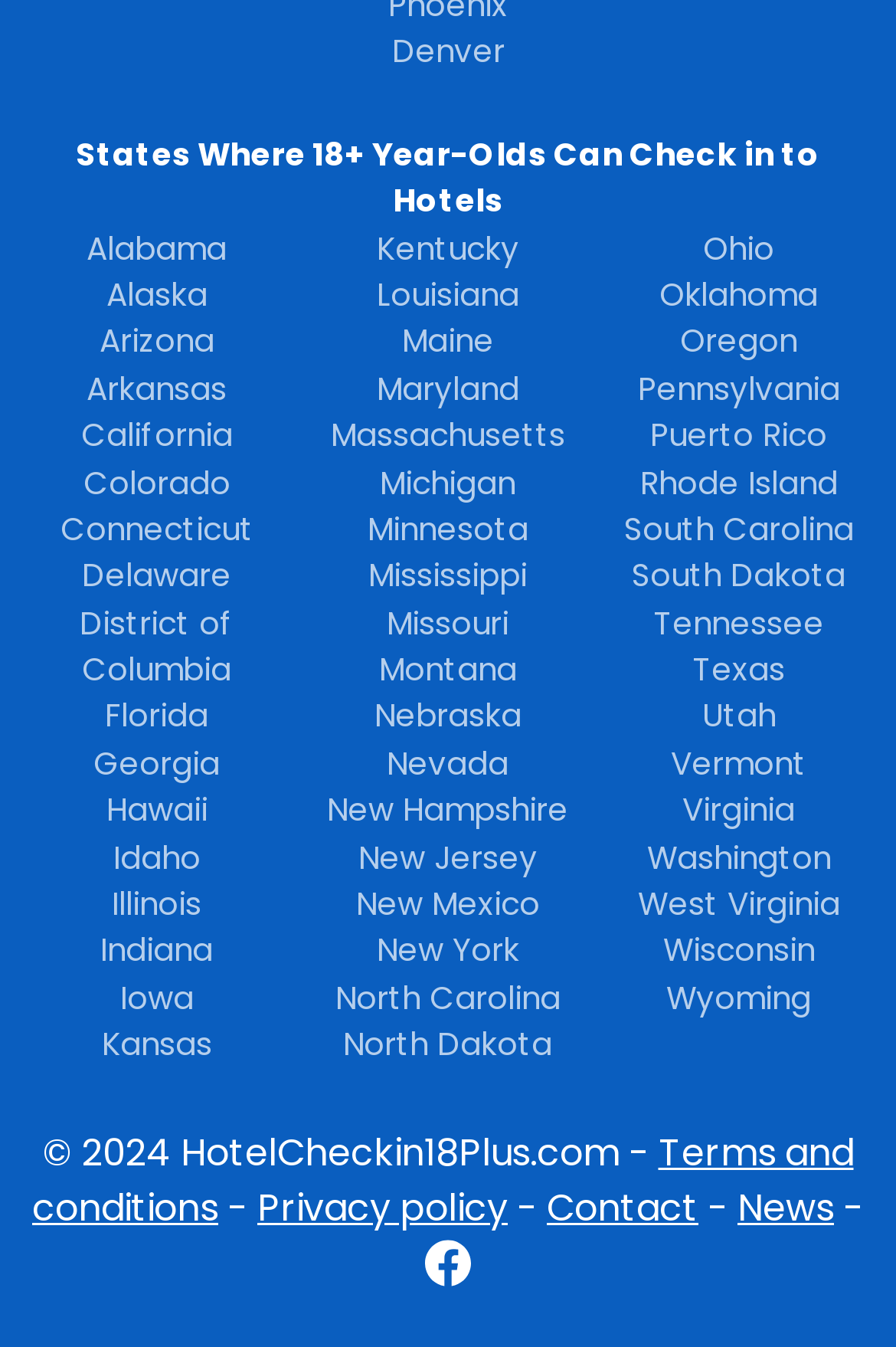Provide a brief response to the question below using one word or phrase:
What is the copyright year mentioned at the bottom of the webpage?

2024